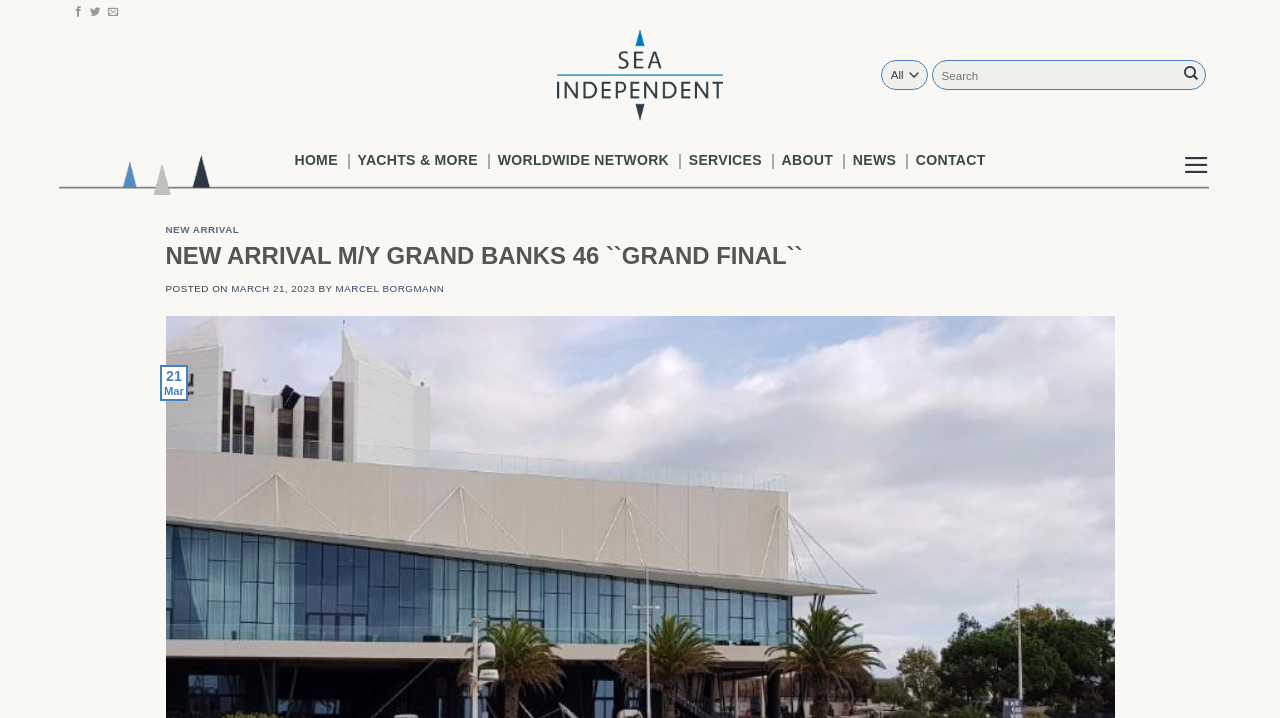Based on the provided description, "parent_node: Search for: name="s" placeholder="Search"", find the bounding box of the corresponding UI element in the screenshot.

[0.728, 0.084, 0.943, 0.125]